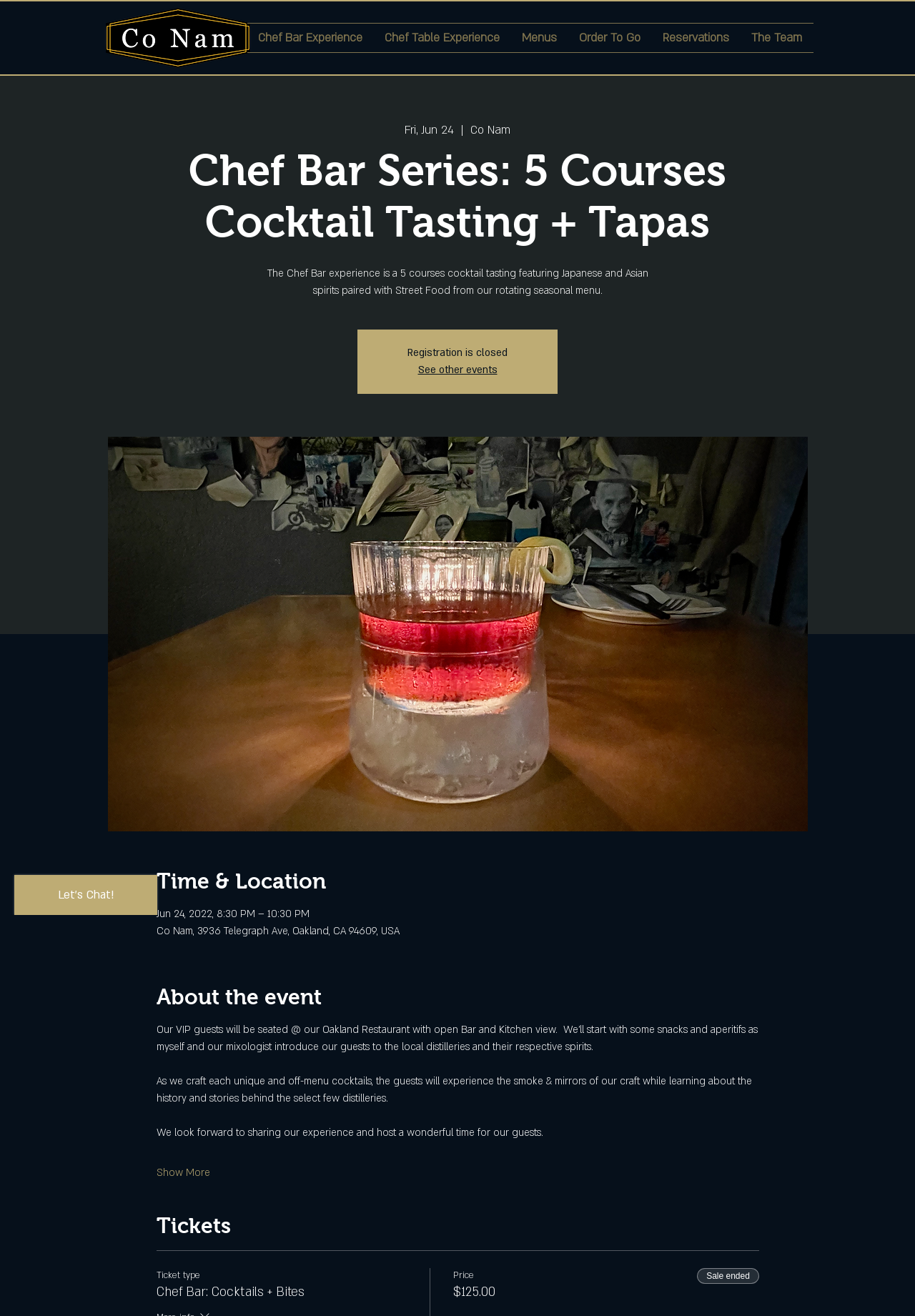What is the duration of the event? Look at the image and give a one-word or short phrase answer.

2 hours